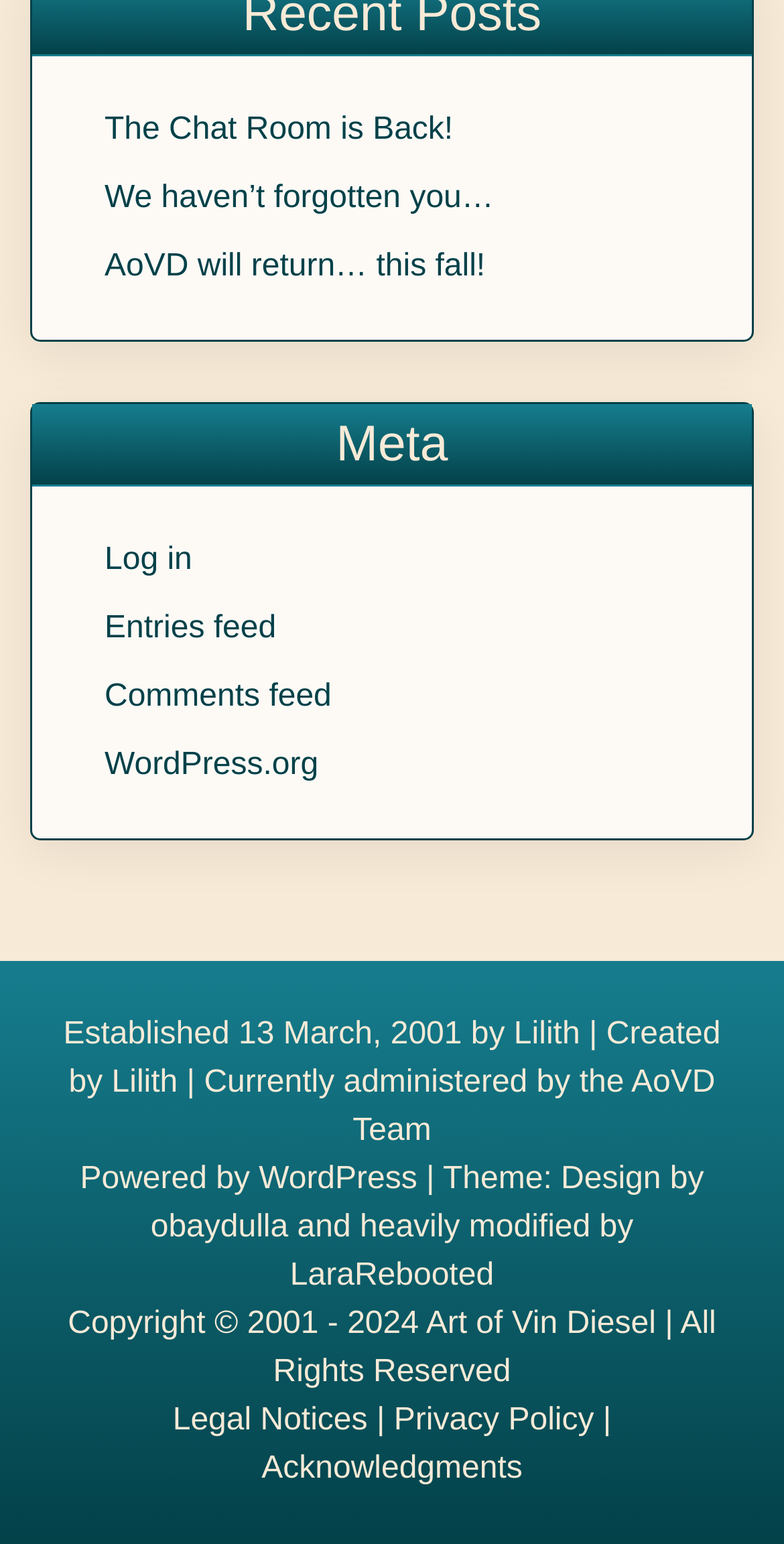Determine the bounding box coordinates of the section I need to click to execute the following instruction: "Check the 'Entries feed'". Provide the coordinates as four float numbers between 0 and 1, i.e., [left, top, right, bottom].

[0.133, 0.396, 0.352, 0.418]